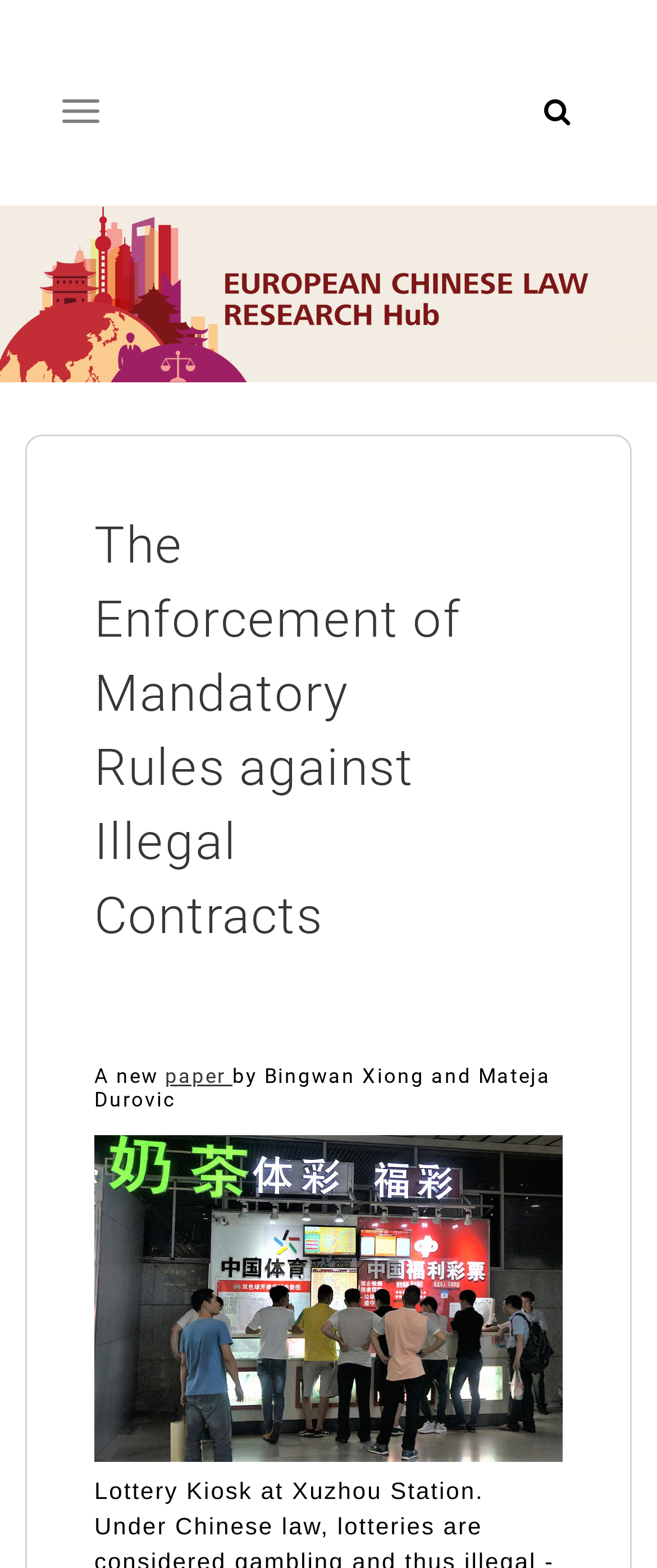How many buttons are on the top navigation bar?
Answer with a single word or short phrase according to what you see in the image.

2